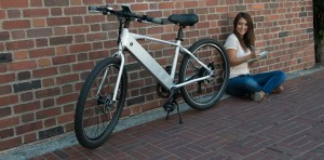Based on the image, provide a detailed response to the question:
What is the purpose of the electric bike?

The caption highlights the bike's innovative design, making it an ideal choice for urban commuting or leisure rides, implying that the bike is designed for practical and recreational use.